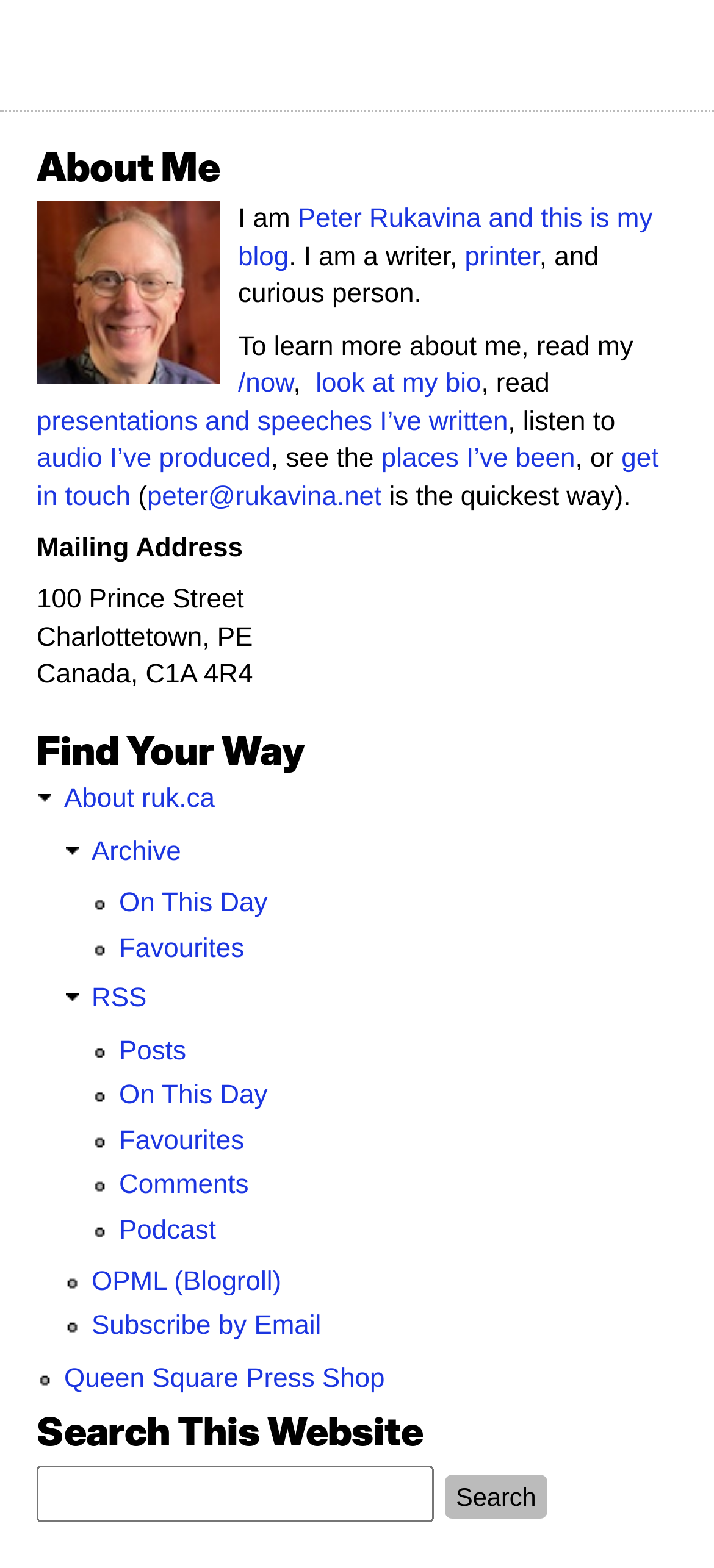Please identify the bounding box coordinates of the element that needs to be clicked to perform the following instruction: "get in touch".

[0.051, 0.284, 0.923, 0.326]